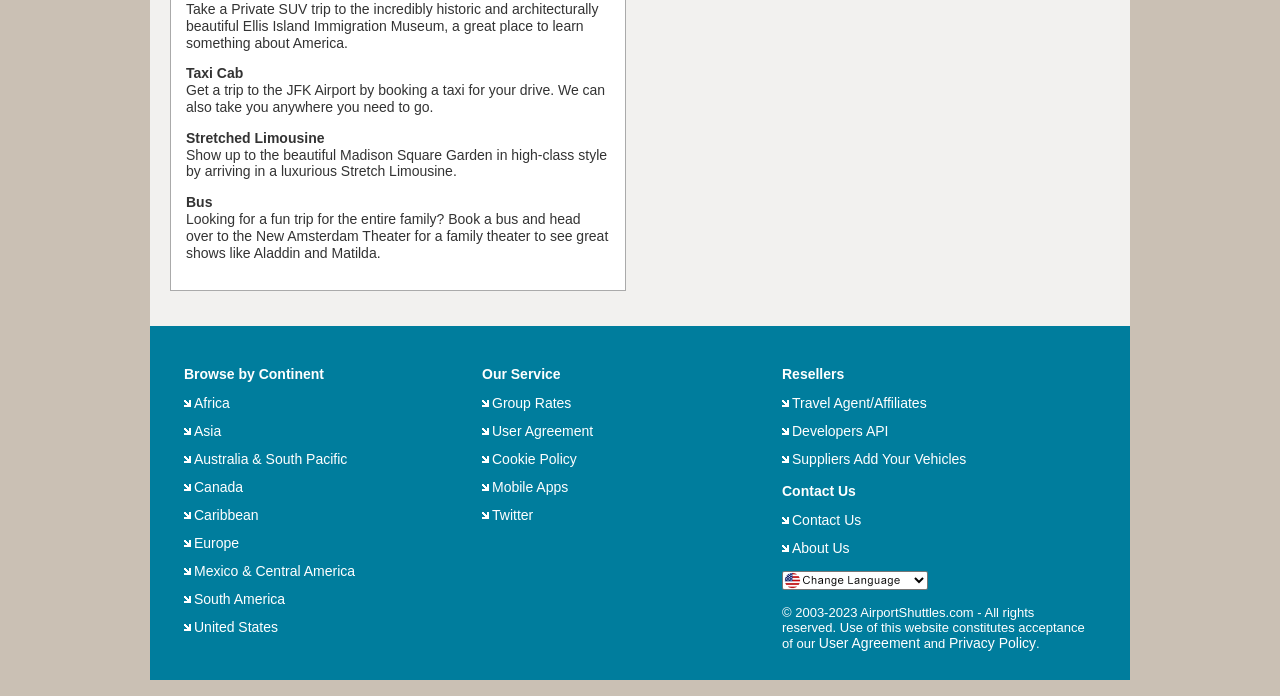Answer the following query with a single word or phrase:
What is the image at the bottom of the webpage?

Airport ride translate